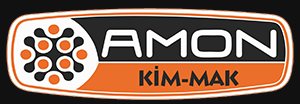Create a detailed narrative that captures the essence of the image.

The image features the logo of Amon Kimya, prominently displaying the brand name "AMON" in bold, dynamic typography. The logo is designed with an eye-catching color palette that includes shades of orange, black, and white, creating a modern and professional appearance. Accompanying the brand name is "KİM-MAK," positioned below in a slightly smaller font, emphasizing the company's focus on the chemical industry. This logo represents Amon Kimya's commitment to innovation and quality in their products and services as they aim to lead in their sector. The sleek design reflects their customer-oriented approach and investments in research and development.